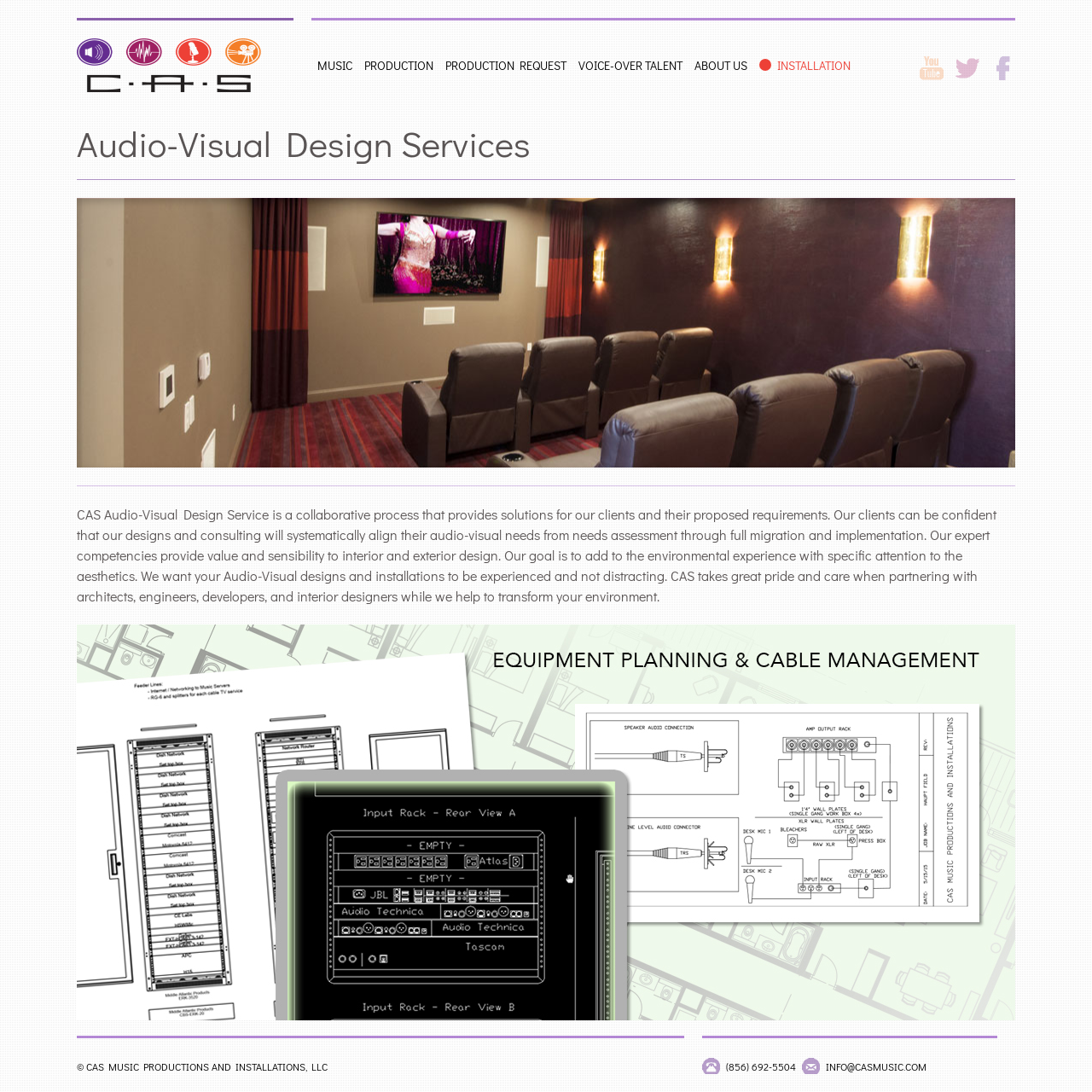What is the company name?
Give a detailed explanation using the information visible in the image.

The company name is obtained from the logo link 'CAS Music Productions & Installation Logo' at the top left corner of the webpage, which is also the root element.